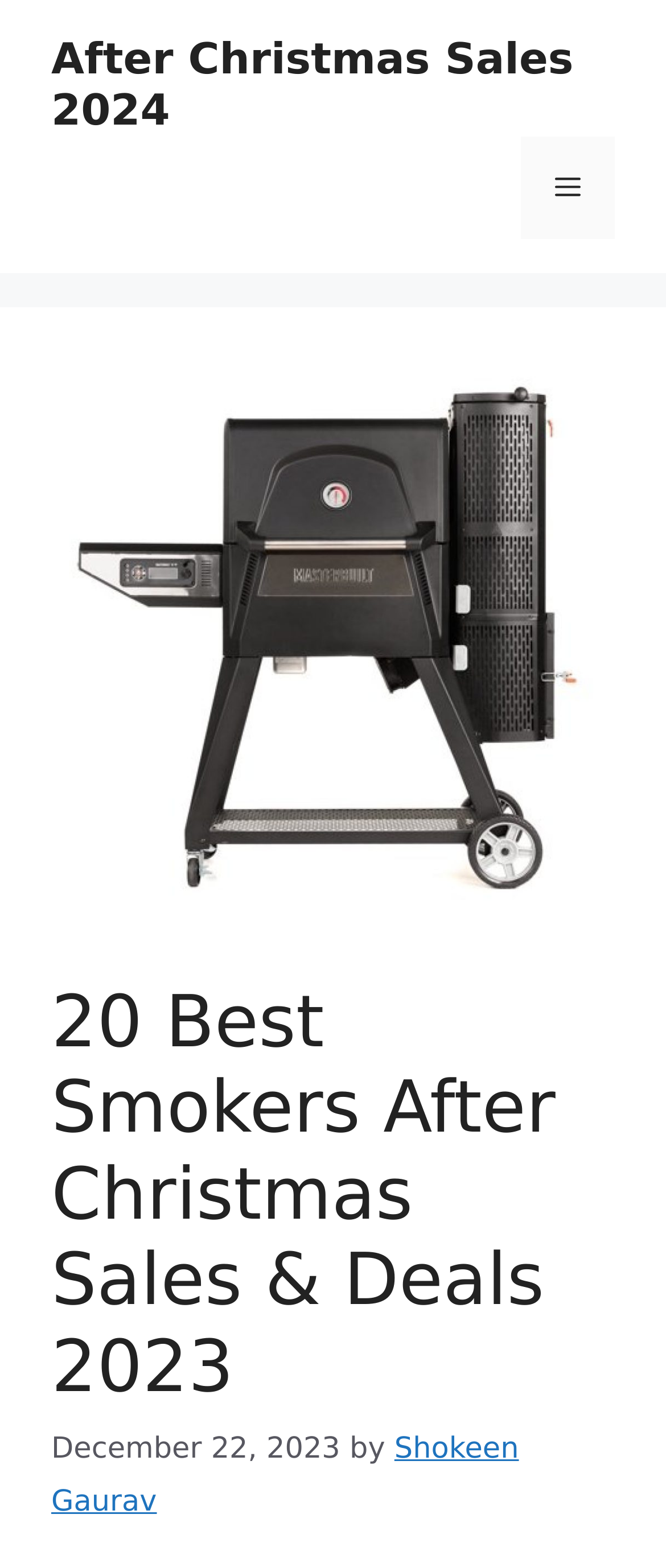Using the elements shown in the image, answer the question comprehensively: What is the date of the latest article?

I found the date of the latest article by looking at the time element in the content section, which is located below the main heading. The time element contains a static text 'December 22, 2023'.